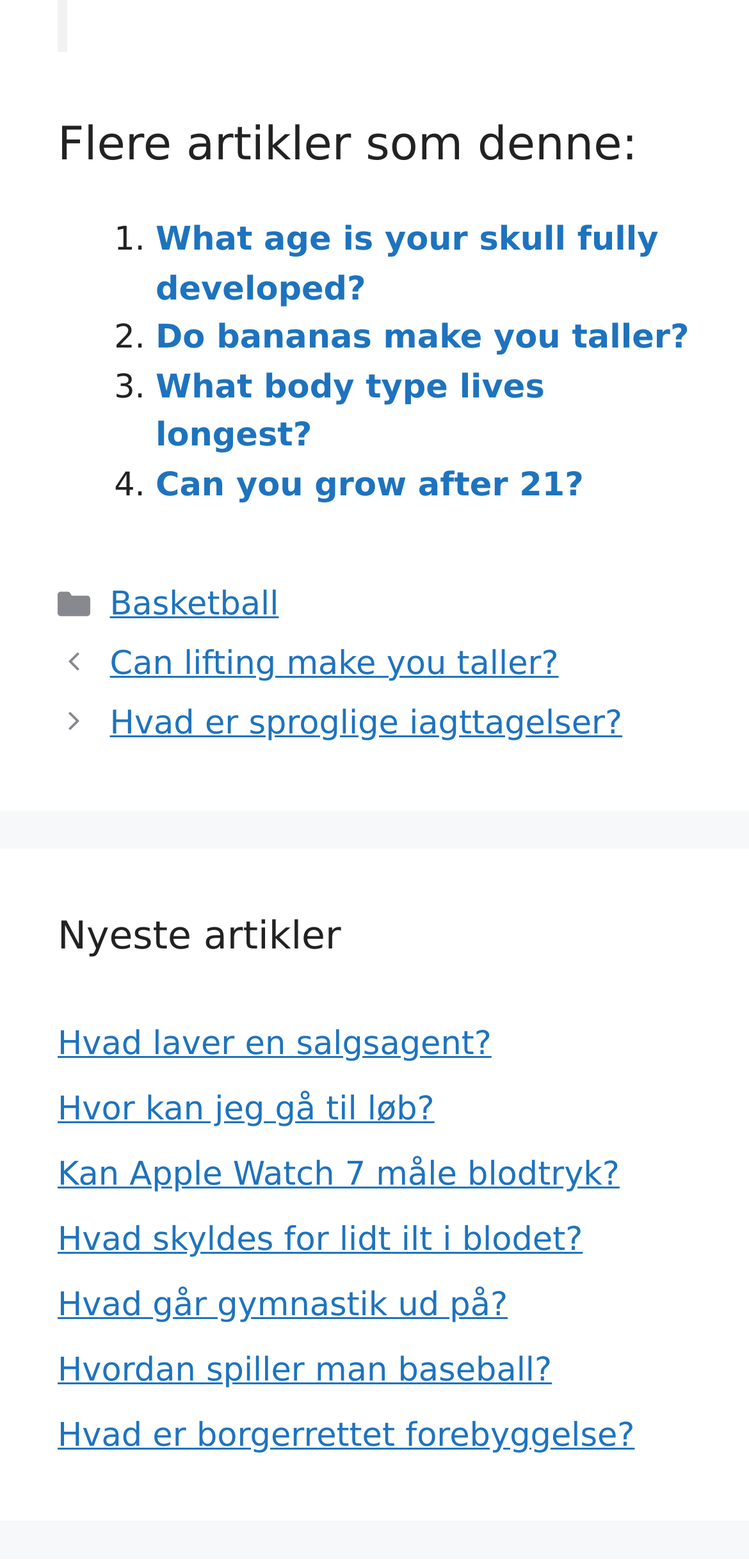Specify the bounding box coordinates of the region I need to click to perform the following instruction: "Click on 'What age is your skull fully developed?'". The coordinates must be four float numbers in the range of 0 to 1, i.e., [left, top, right, bottom].

[0.208, 0.141, 0.879, 0.197]